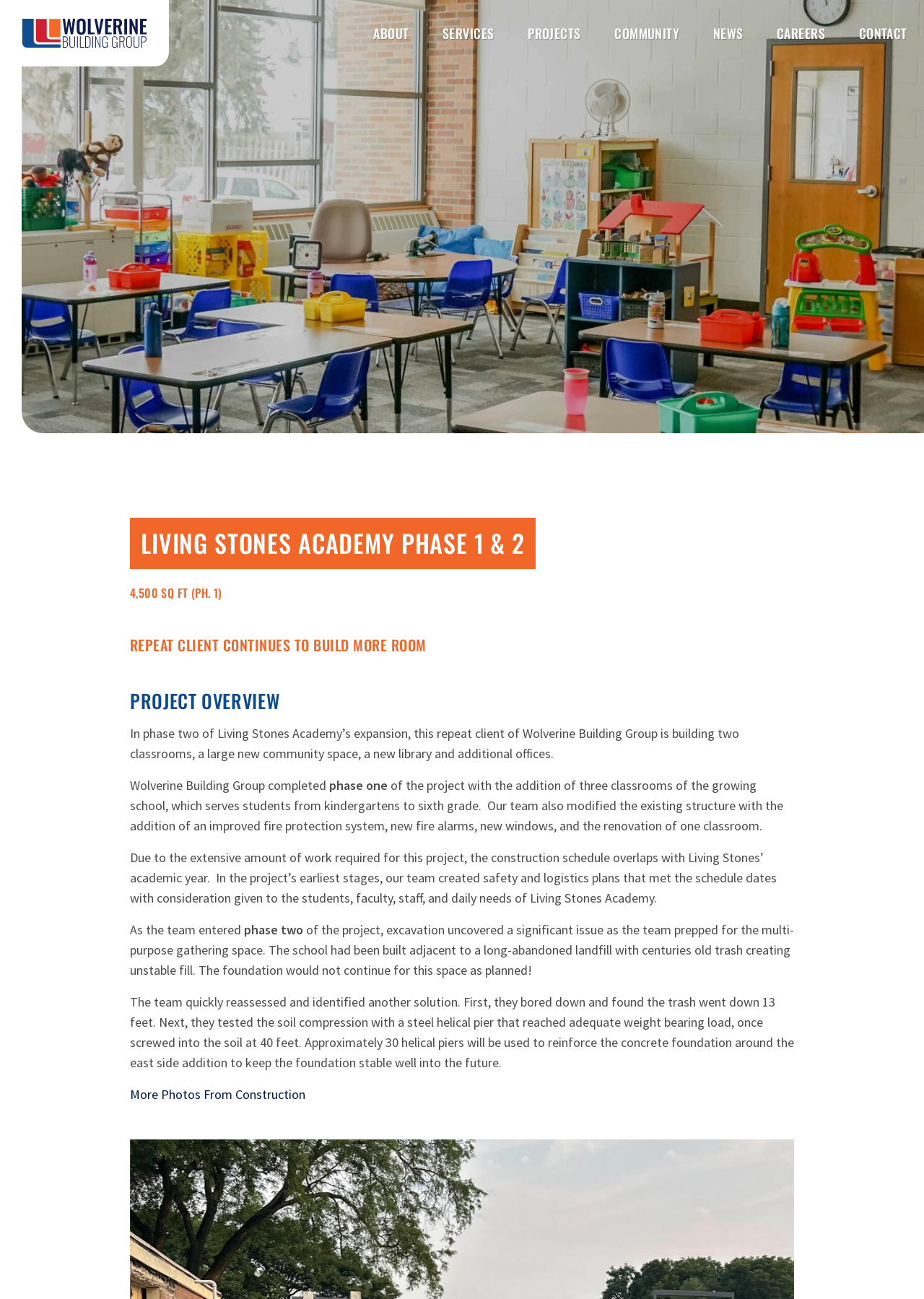Identify the bounding box coordinates for the element you need to click to achieve the following task: "Click on Wolverine Building Group". Provide the bounding box coordinates as four float numbers between 0 and 1, in the form [left, top, right, bottom].

[0.0, 0.0, 0.183, 0.051]